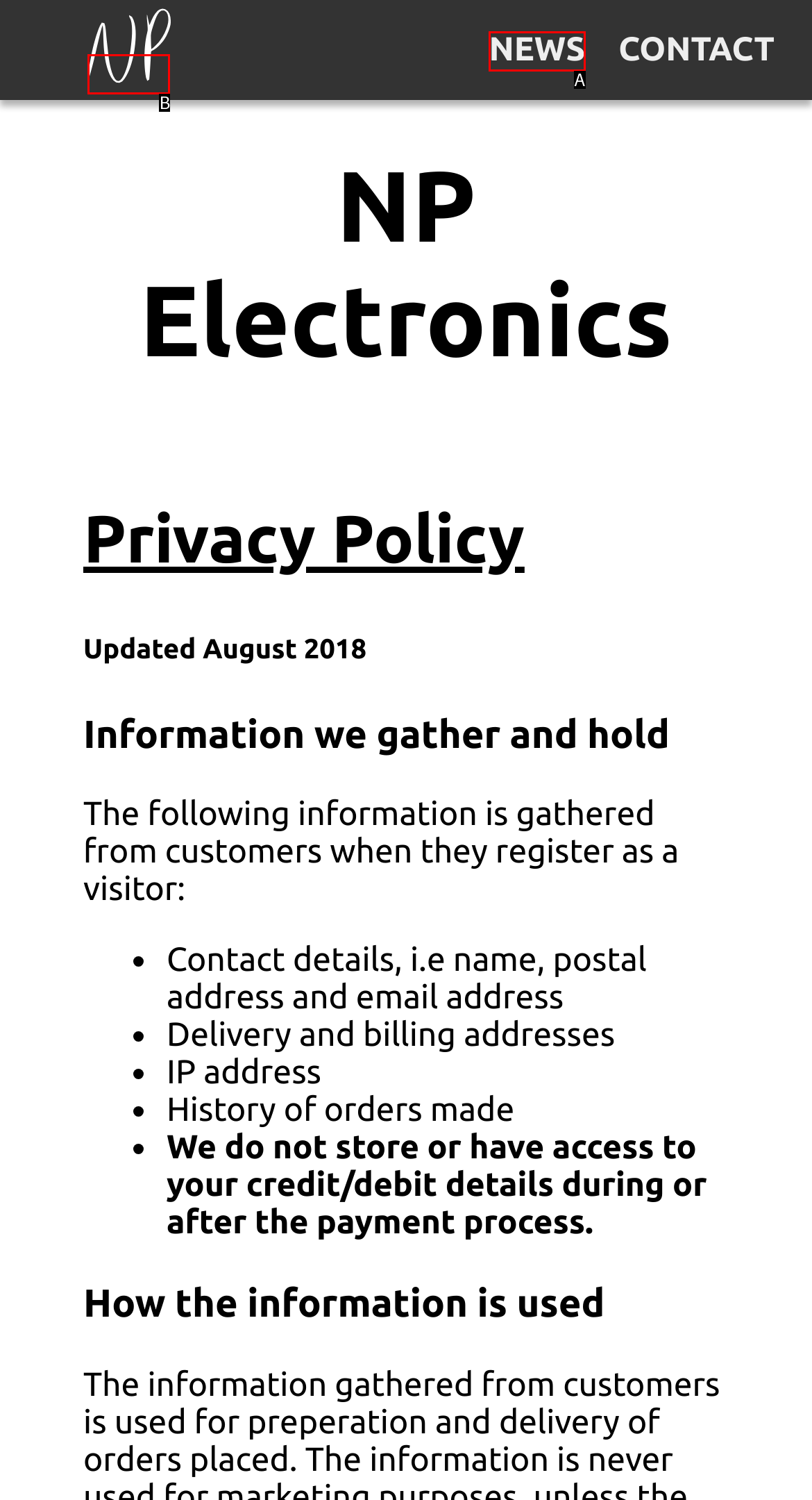Tell me which one HTML element best matches the description: alt="NP Electronics"
Answer with the option's letter from the given choices directly.

B